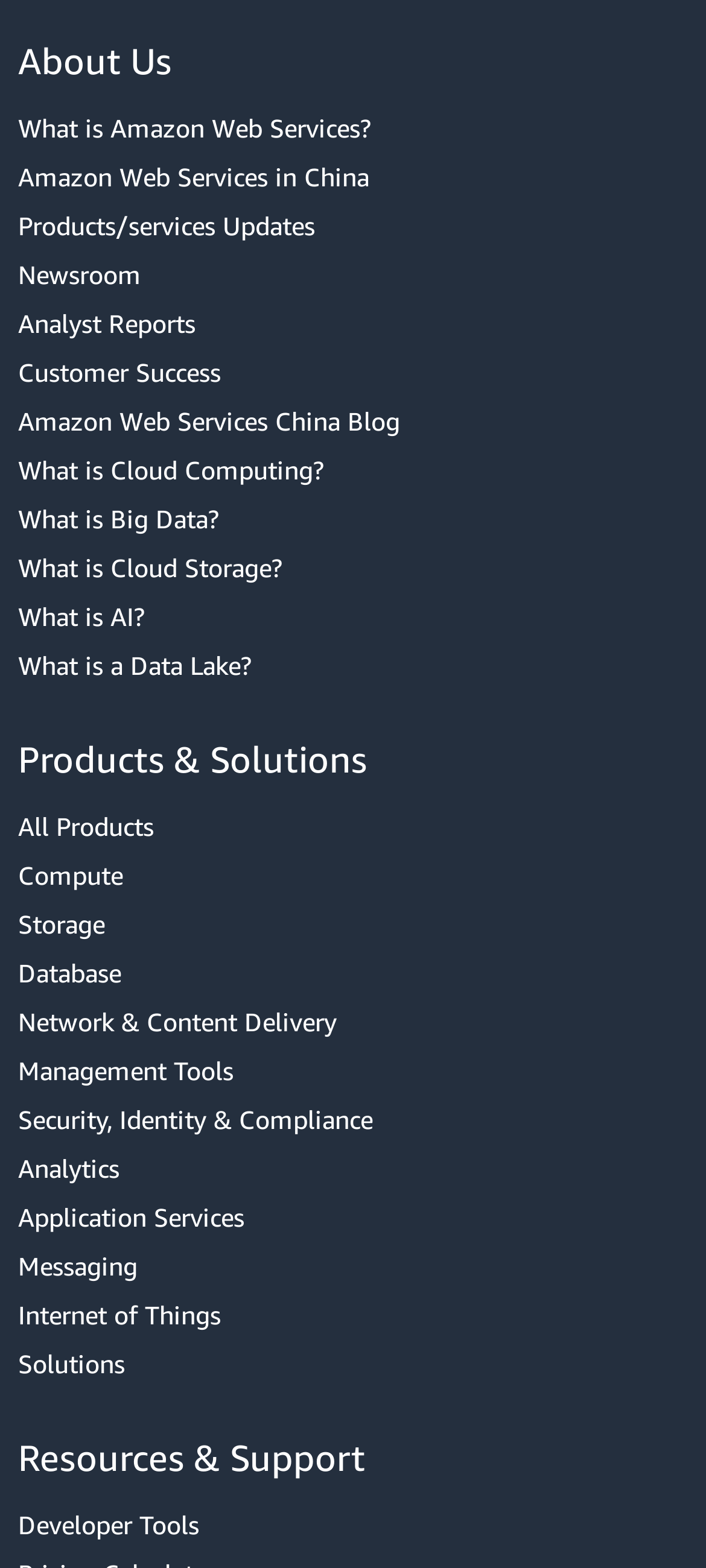Specify the bounding box coordinates of the region I need to click to perform the following instruction: "Get developer tools". The coordinates must be four float numbers in the range of 0 to 1, i.e., [left, top, right, bottom].

[0.026, 0.96, 0.974, 0.985]